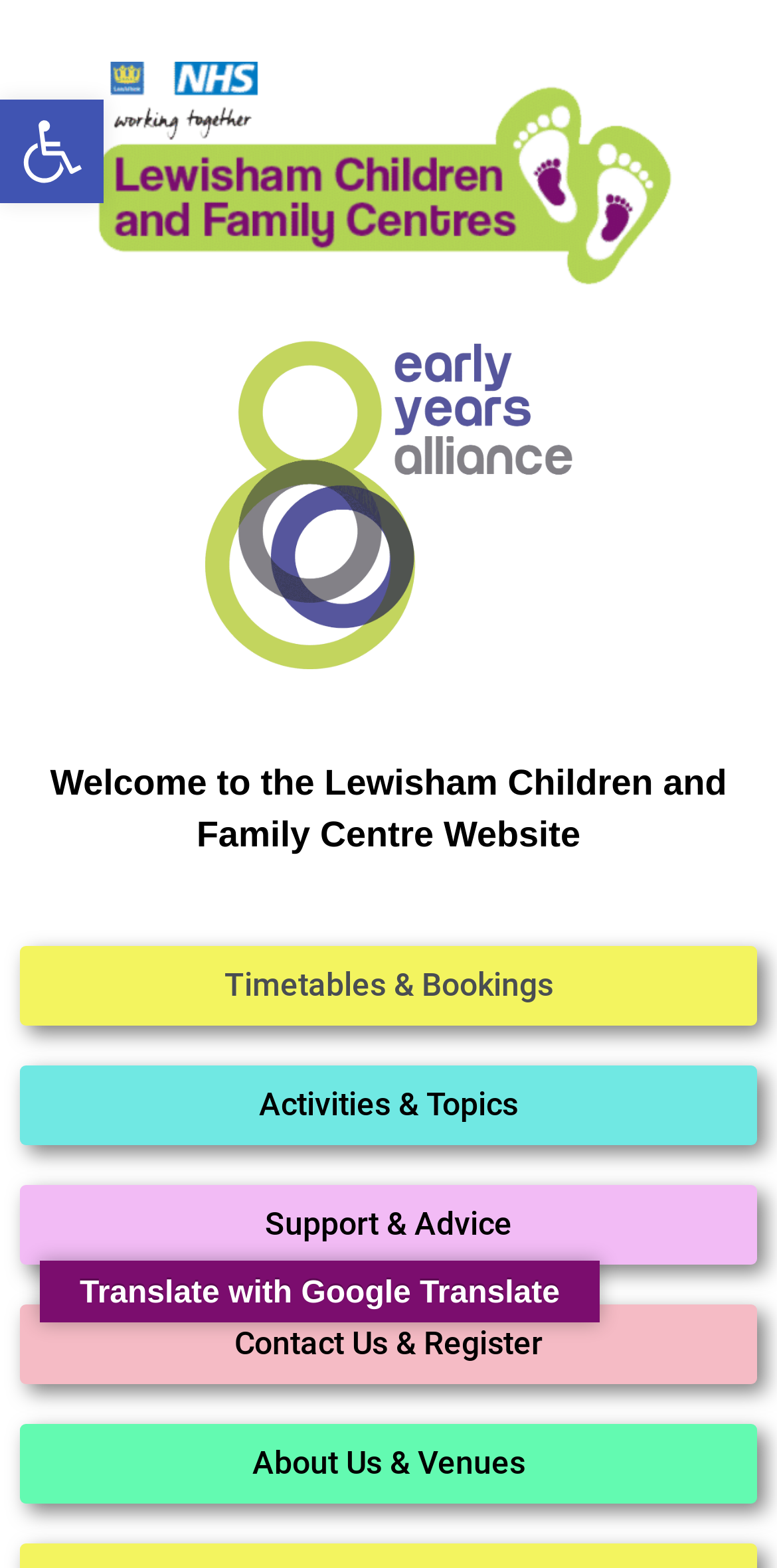Determine the bounding box for the UI element that matches this description: "Open toolbar Accessibility Tools".

[0.0, 0.064, 0.133, 0.13]